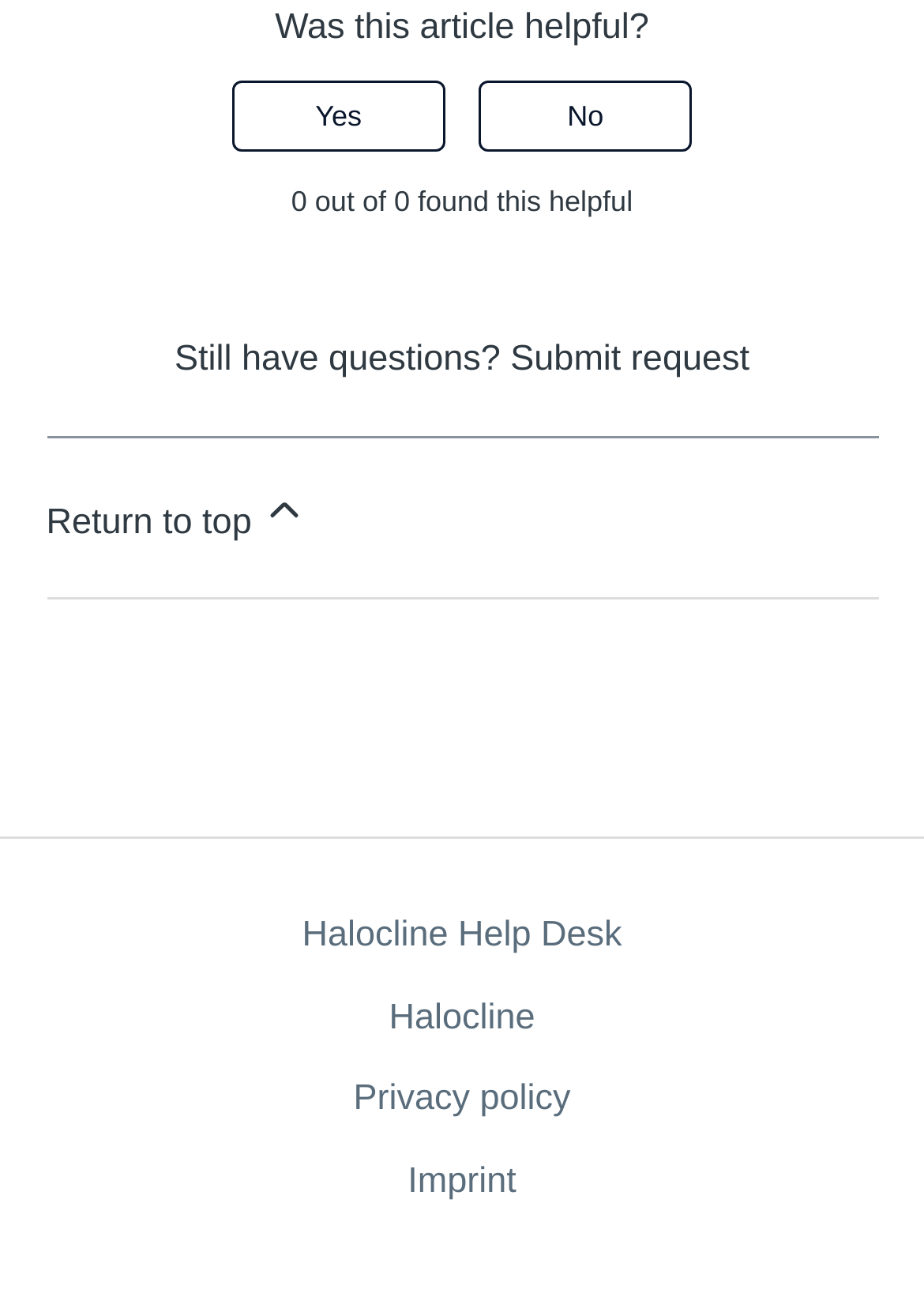Respond to the question below with a single word or phrase: What is the purpose of the two buttons?

Rate the article